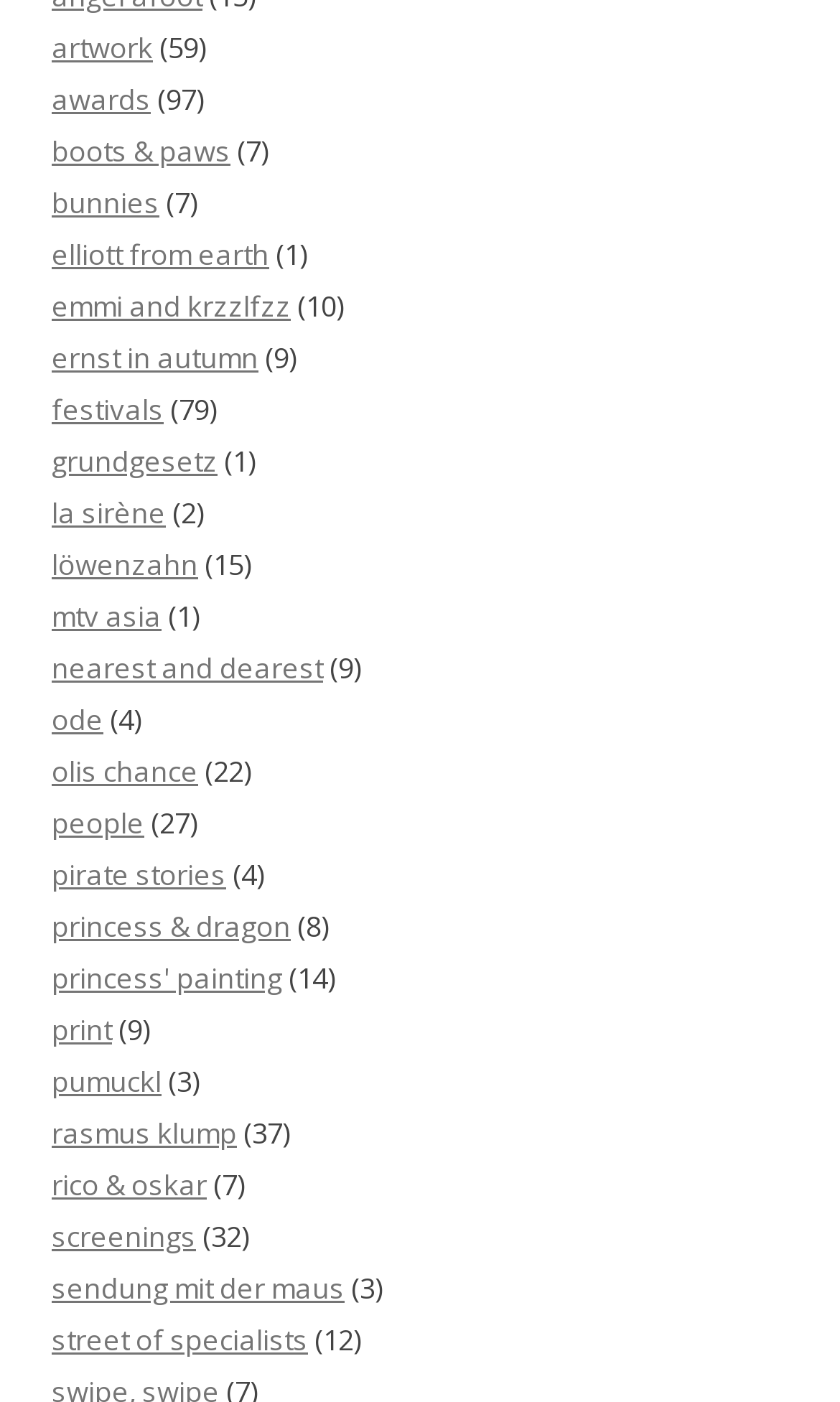Kindly determine the bounding box coordinates for the clickable area to achieve the given instruction: "explore boots & paws".

[0.062, 0.093, 0.274, 0.121]